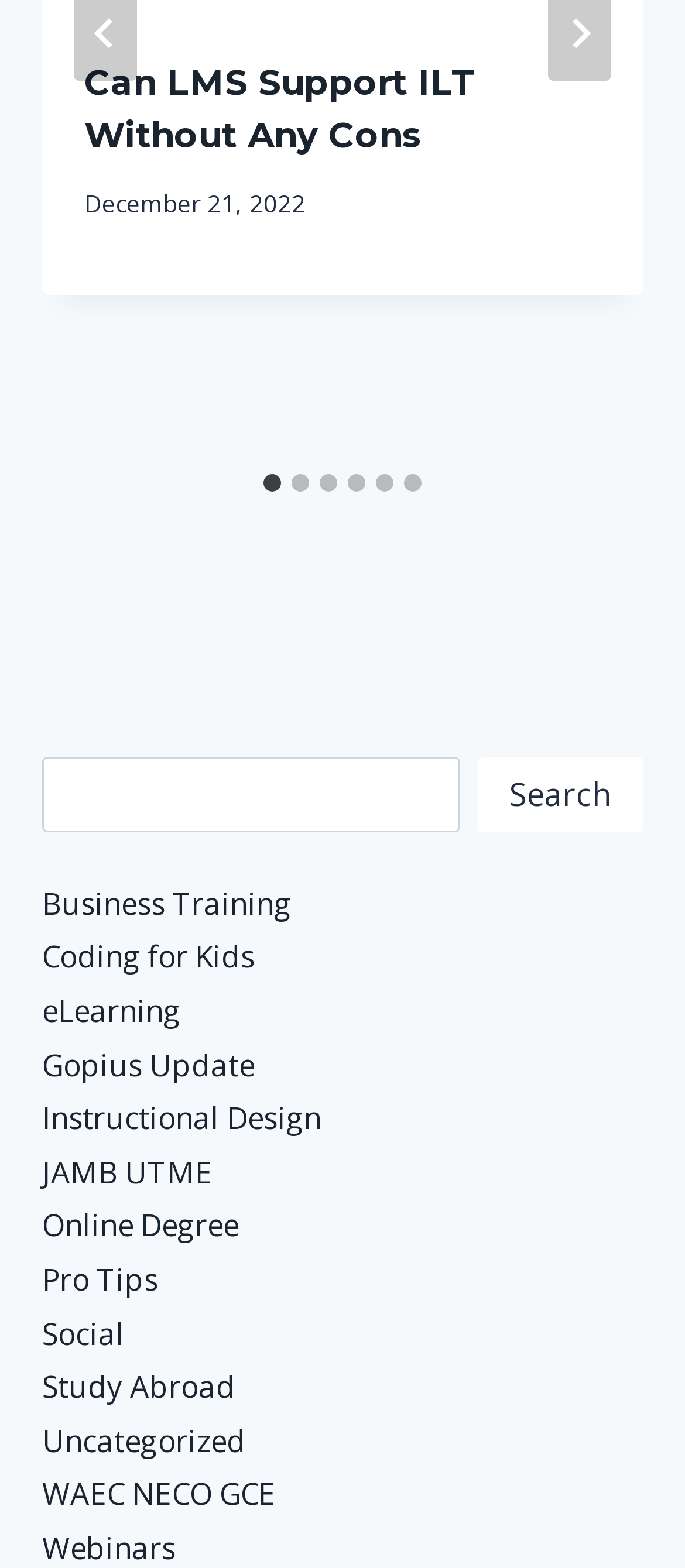Locate the bounding box coordinates of the clickable part needed for the task: "Search for something".

[0.062, 0.483, 0.938, 0.531]